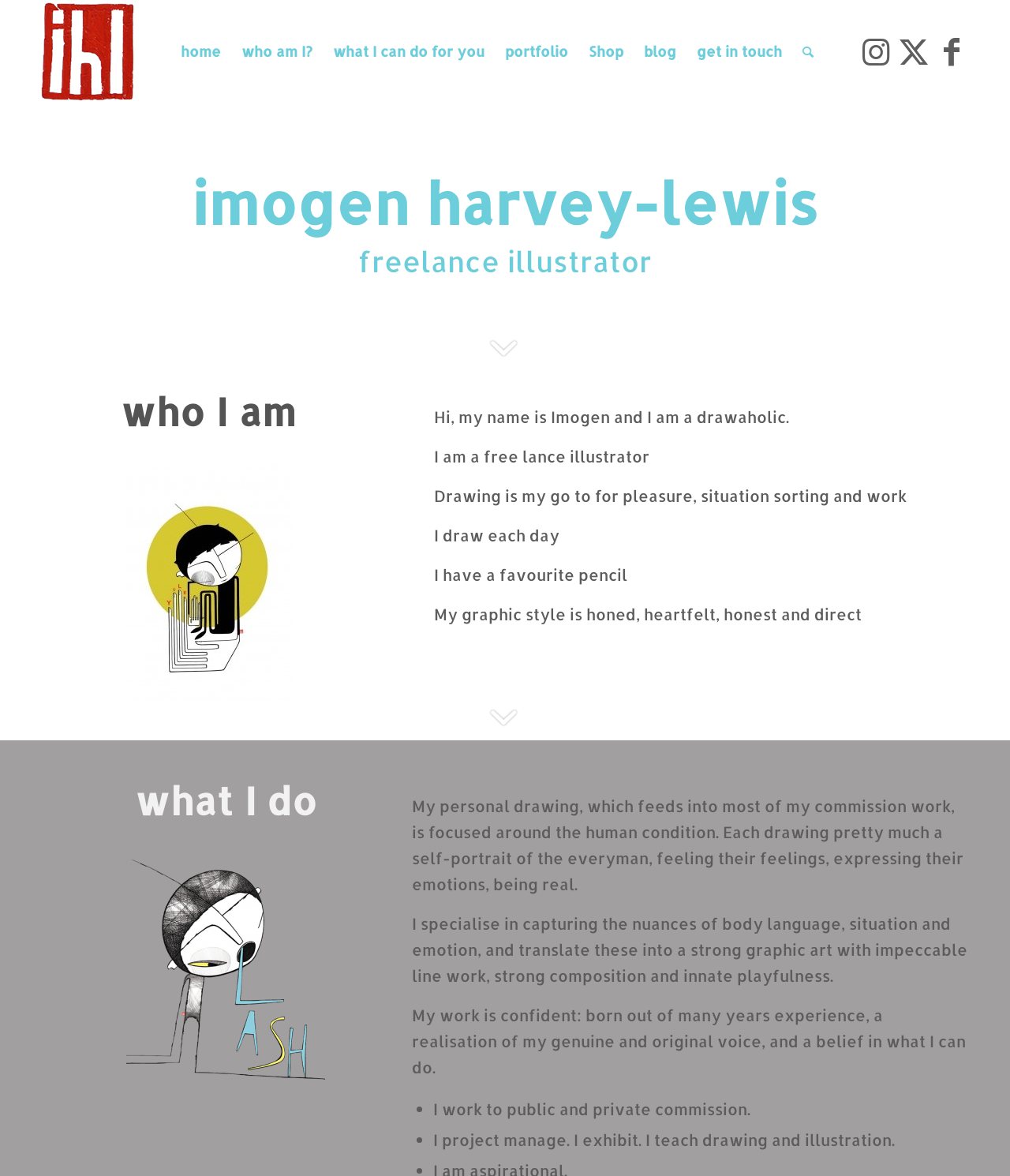Consider the image and give a detailed and elaborate answer to the question: 
What is Imogen's graphic style?

Imogen's graphic style is described as honed, heartfelt, honest, and direct, which is mentioned in the StaticText element with the text 'My graphic style is honed, heartfelt, honest and direct'.